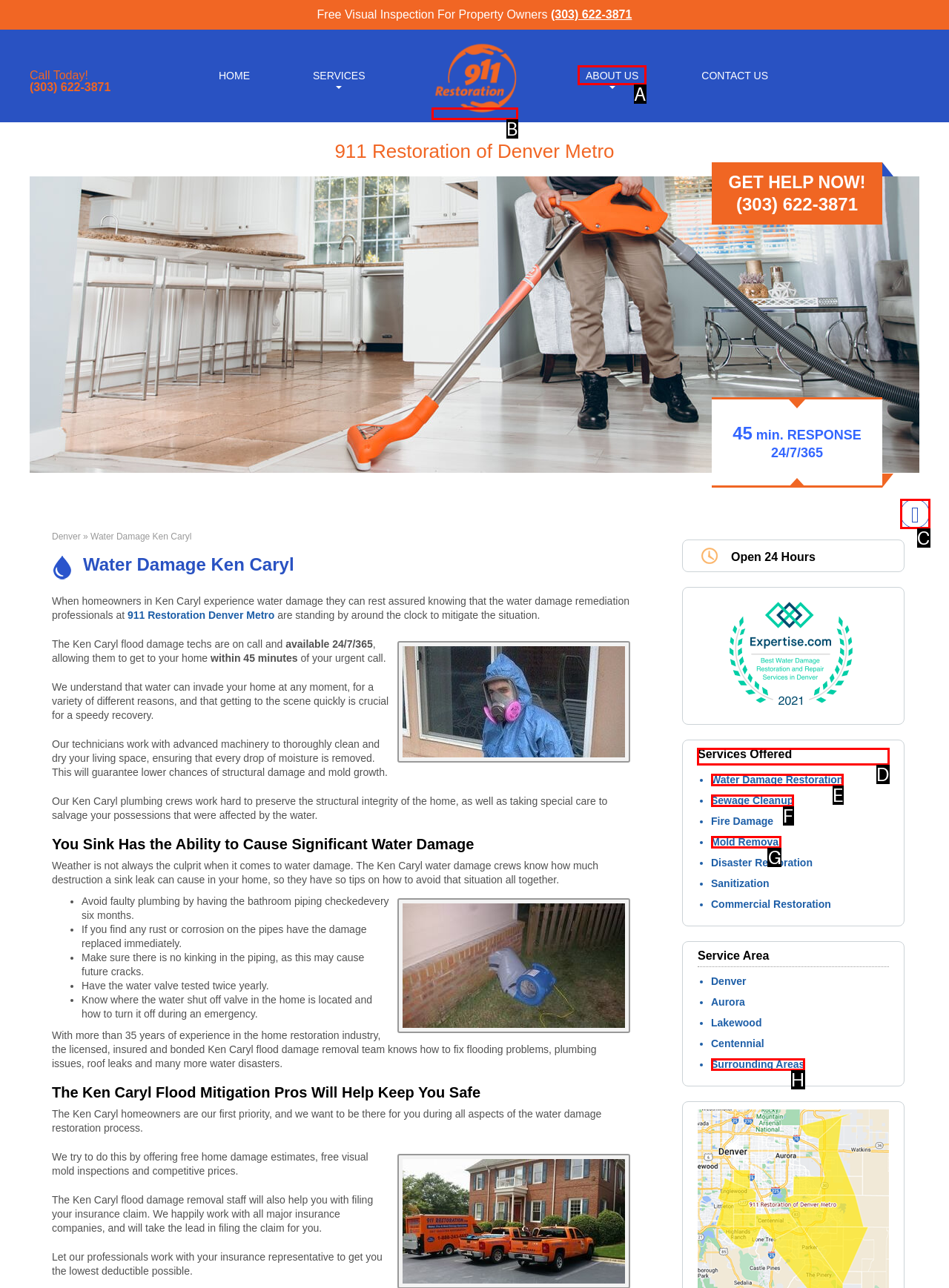Pick the right letter to click to achieve the task: View services offered
Answer with the letter of the correct option directly.

D